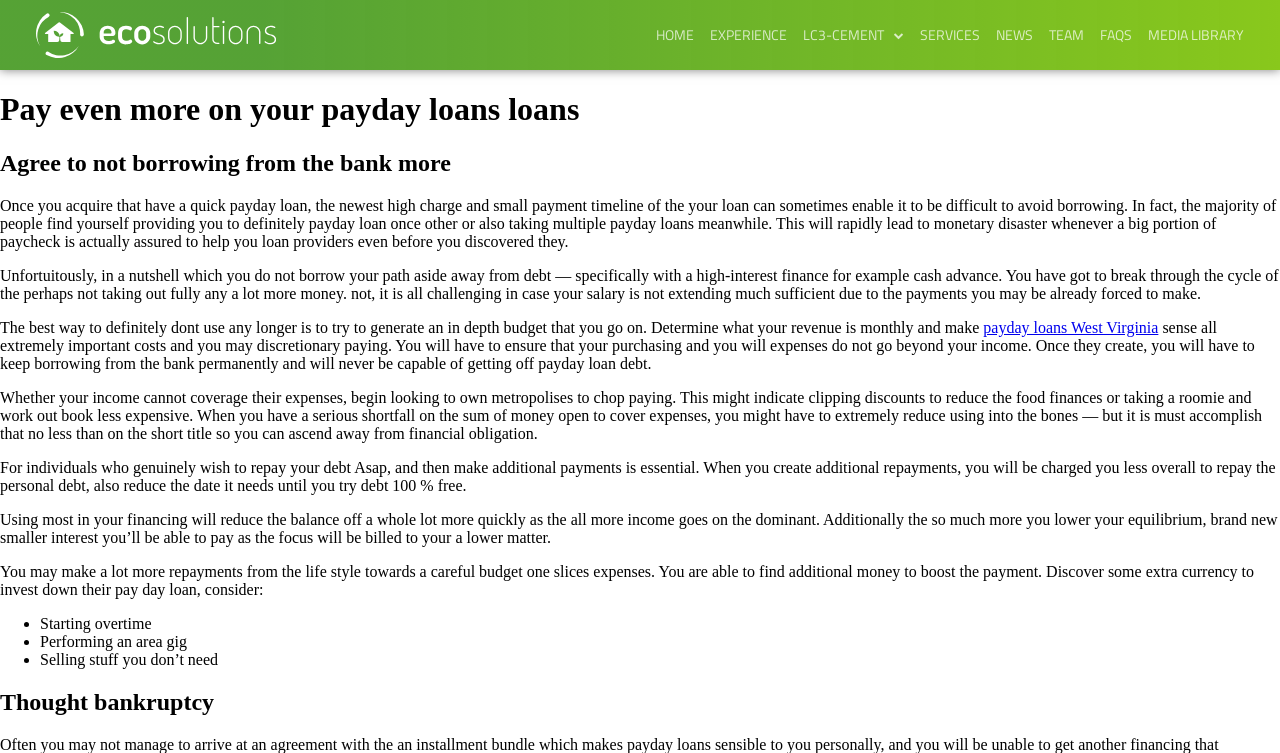Identify and provide the main heading of the webpage.

Pay even more on your payday loans loans